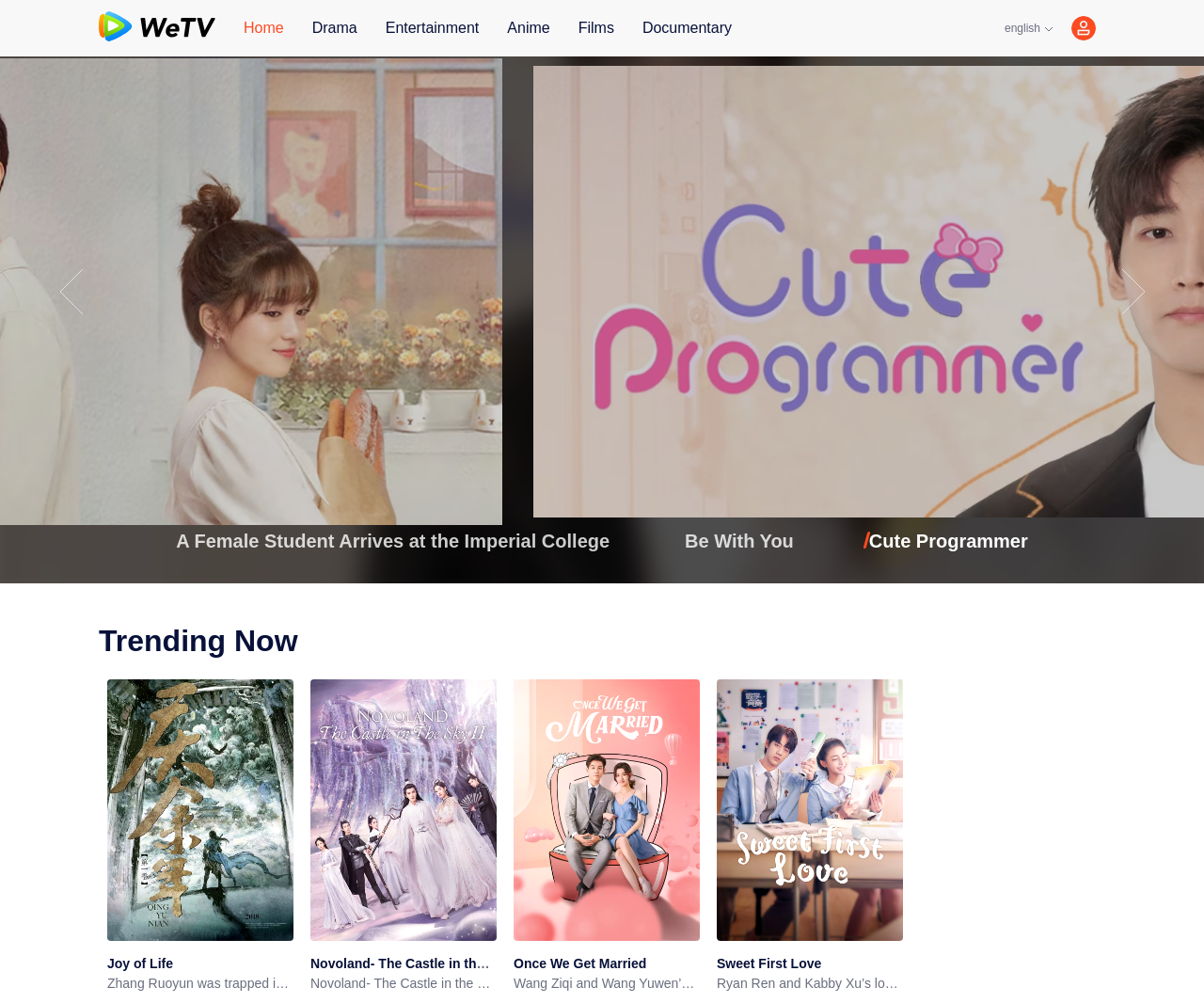Identify the bounding box coordinates of the element to click to follow this instruction: 'Click on the 'Anime' link'. Ensure the coordinates are four float values between 0 and 1, provided as [left, top, right, bottom].

[0.421, 0.018, 0.457, 0.038]